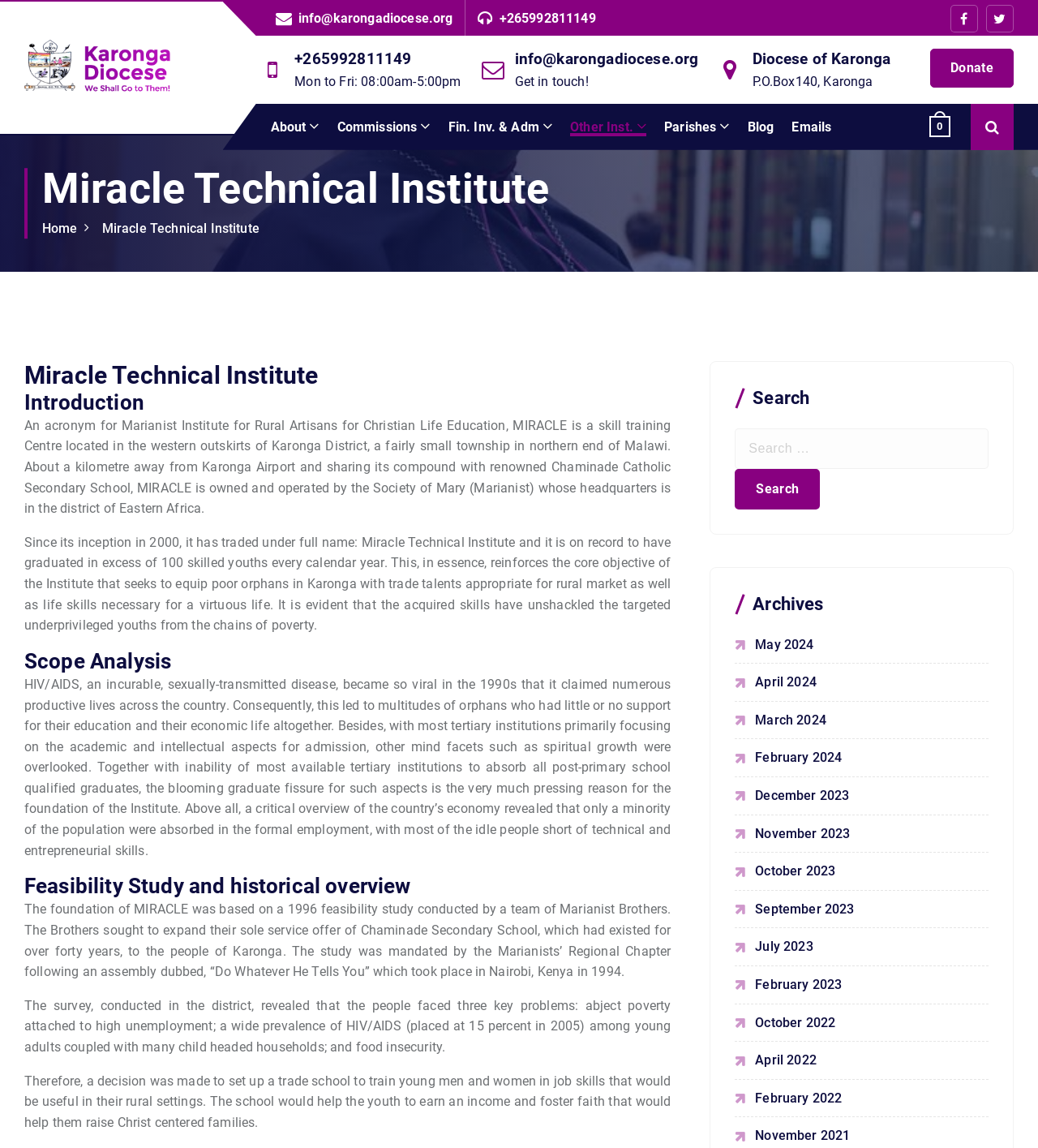Provide the bounding box coordinates in the format (top-left x, top-left y, bottom-right x, bottom-right y). All values are floating point numbers between 0 and 1. Determine the bounding box coordinate of the UI element described as: Miracle Technical Institute

[0.098, 0.192, 0.25, 0.205]